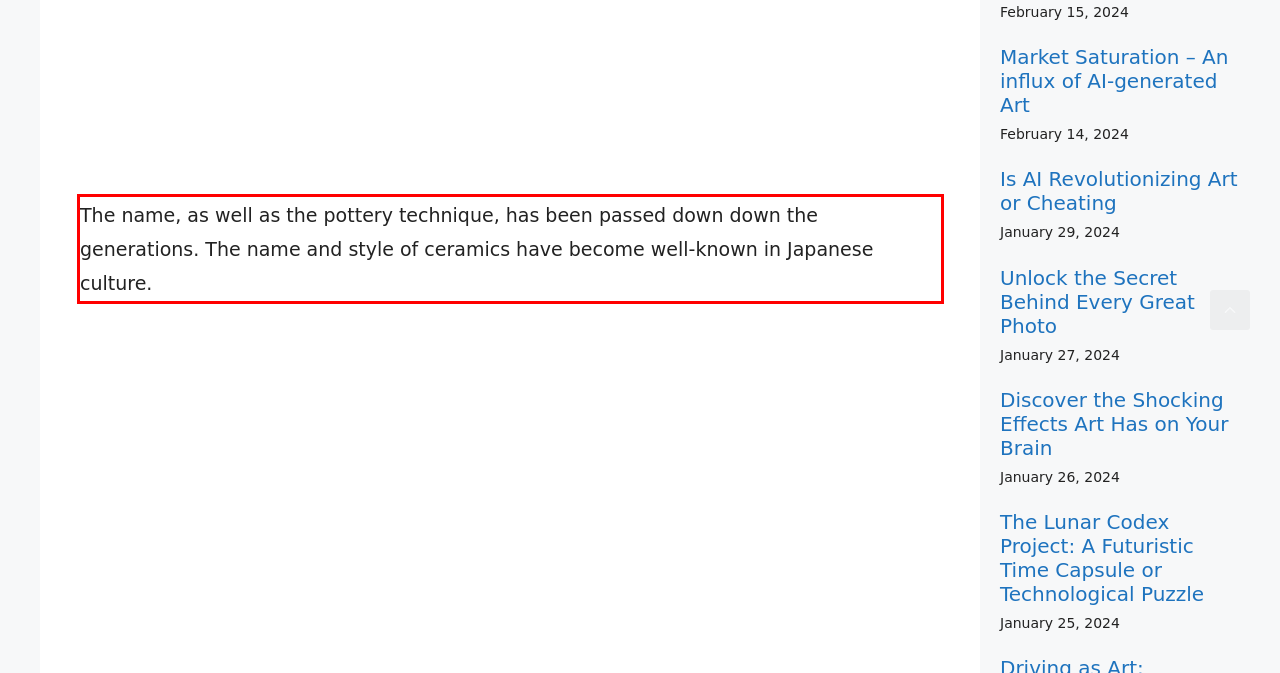There is a UI element on the webpage screenshot marked by a red bounding box. Extract and generate the text content from within this red box.

The name, as well as the pottery technique, has been passed down down the generations. The name and style of ceramics have become well-known in Japanese culture.